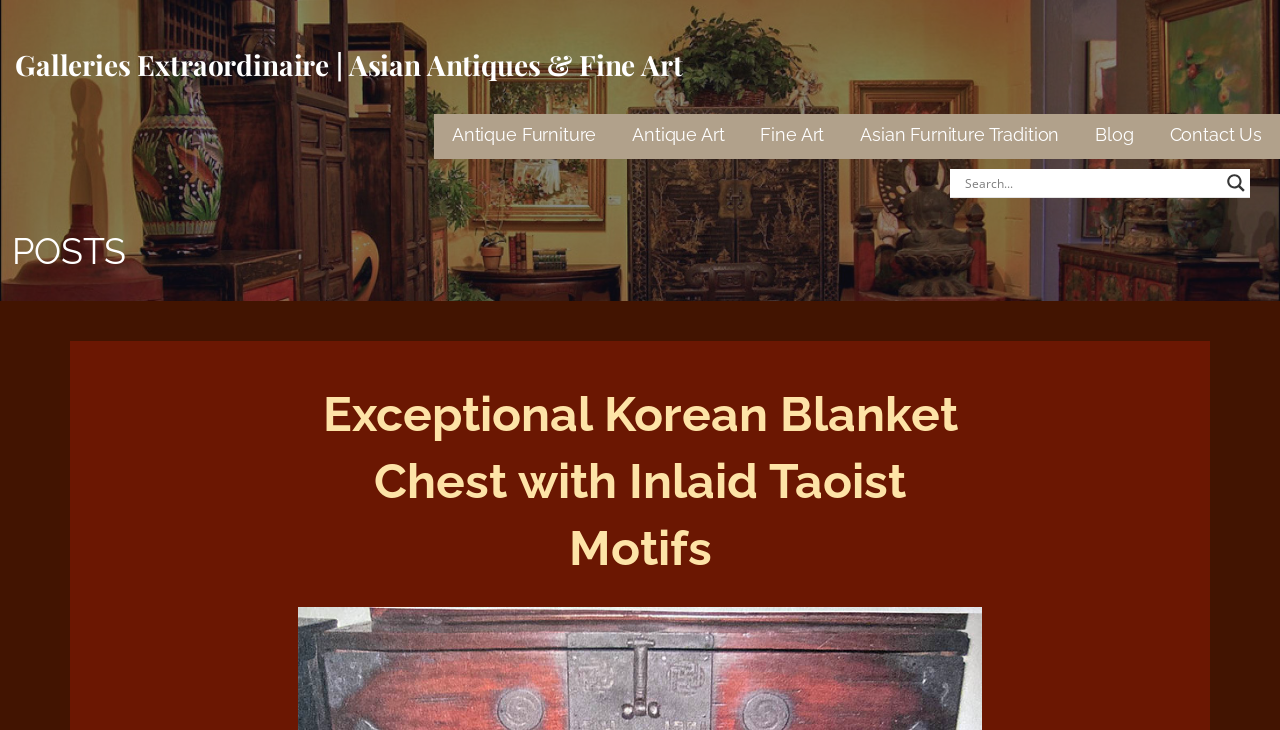Please specify the coordinates of the bounding box for the element that should be clicked to carry out this instruction: "Read the blog". The coordinates must be four float numbers between 0 and 1, formatted as [left, top, right, bottom].

[0.856, 0.156, 0.886, 0.218]